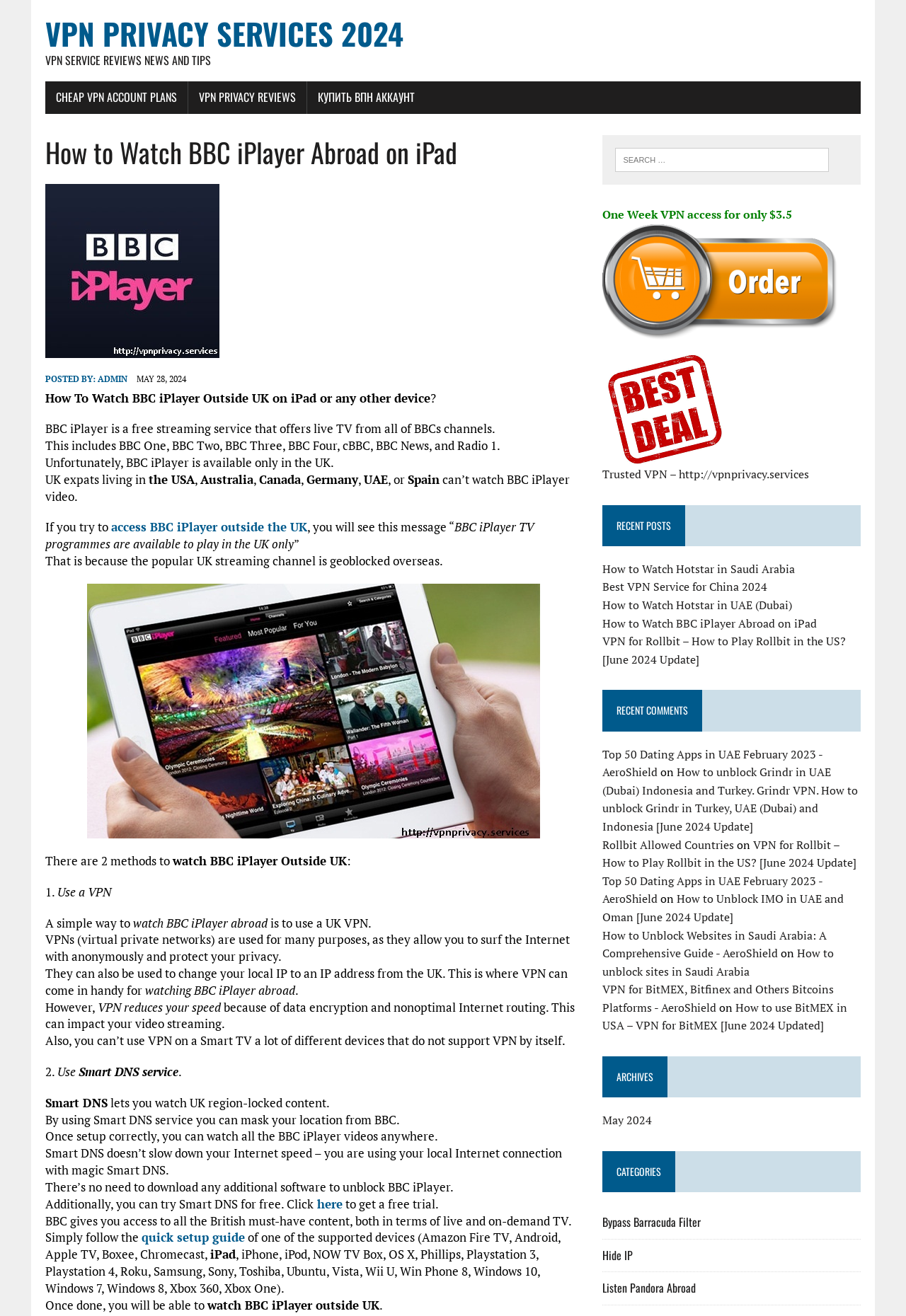Locate the UI element described by admin in the provided webpage screenshot. Return the bounding box coordinates in the format (top-left x, top-left y, bottom-right x, bottom-right y), ensuring all values are between 0 and 1.

[0.108, 0.284, 0.141, 0.292]